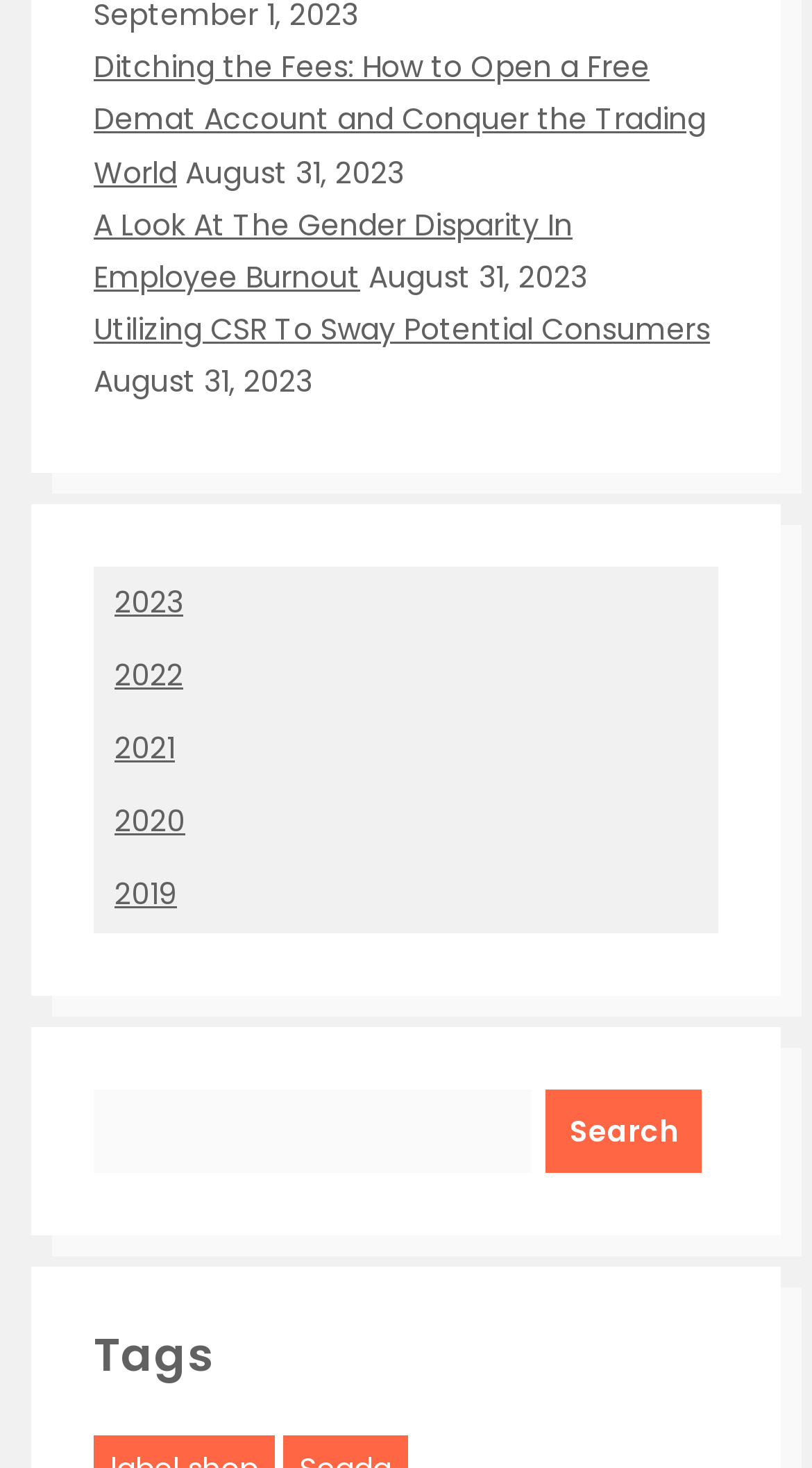How many years are listed on the webpage?
Look at the image and respond with a one-word or short phrase answer.

5